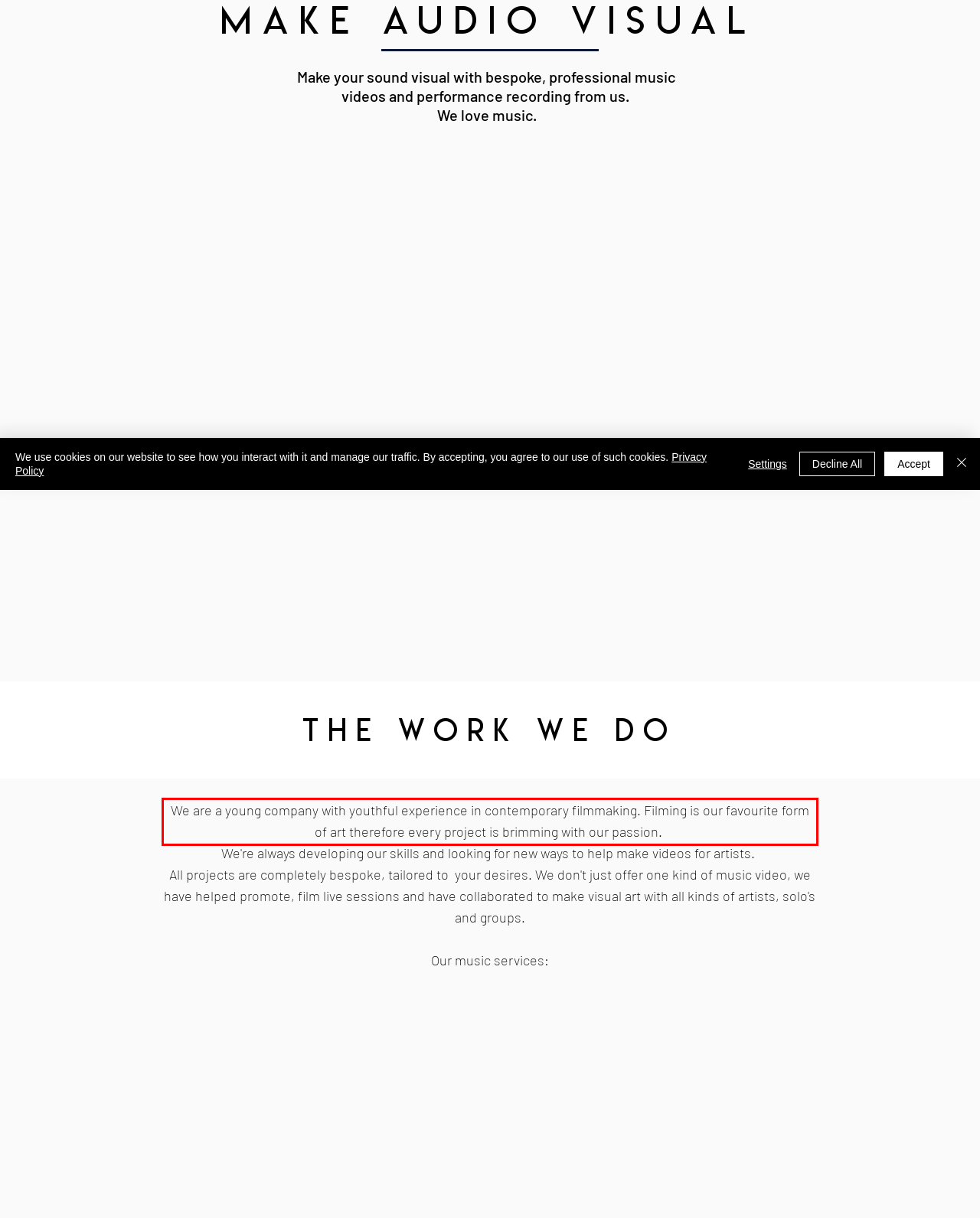Please take the screenshot of the webpage, find the red bounding box, and generate the text content that is within this red bounding box.

We are a young company with youthful experience in contemporary filmmaking. Filming is our favourite form of art therefore every project is brimming with our passion.